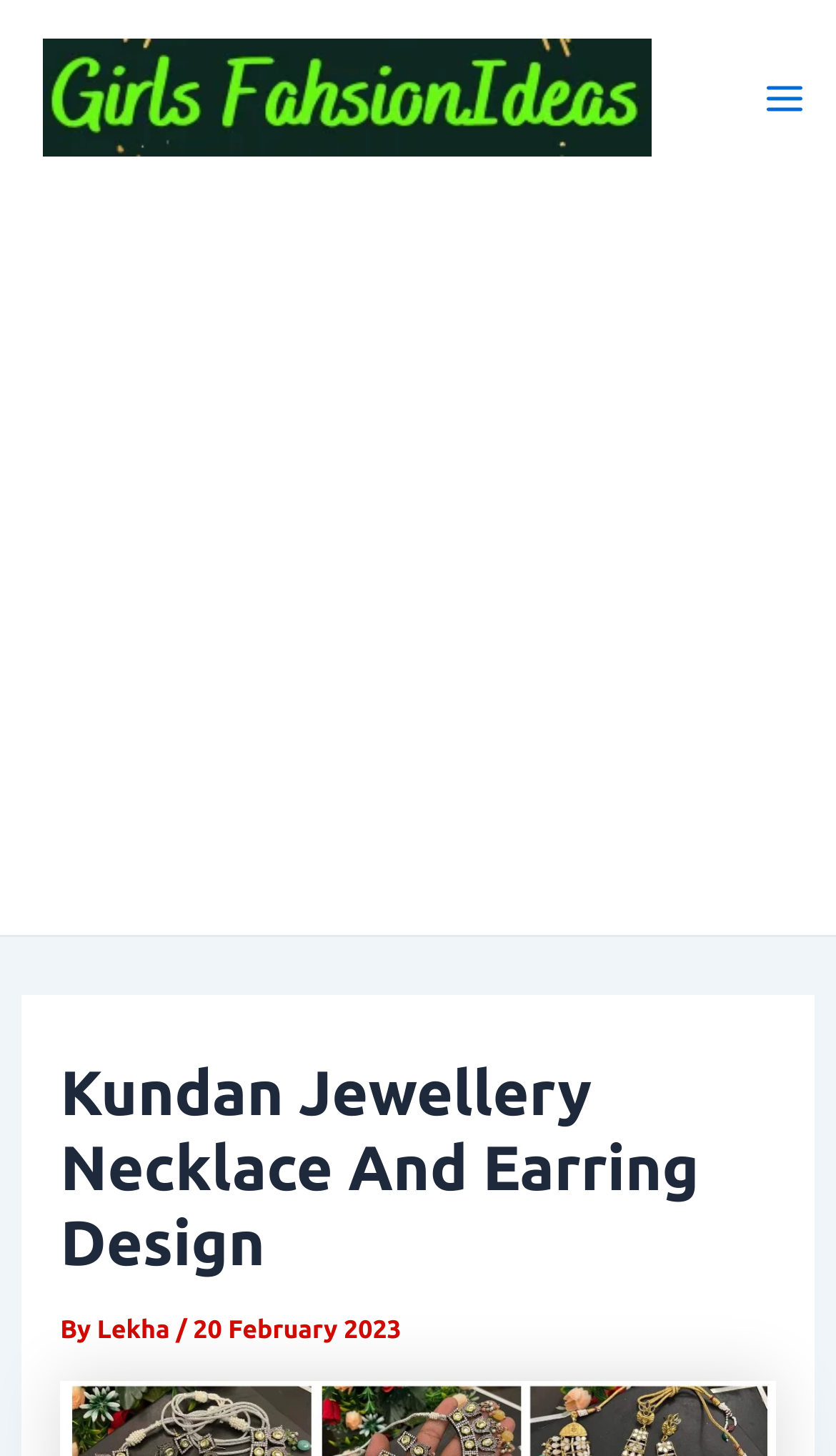Find the main header of the webpage and produce its text content.

Kundan Jewellery Necklace And Earring Design